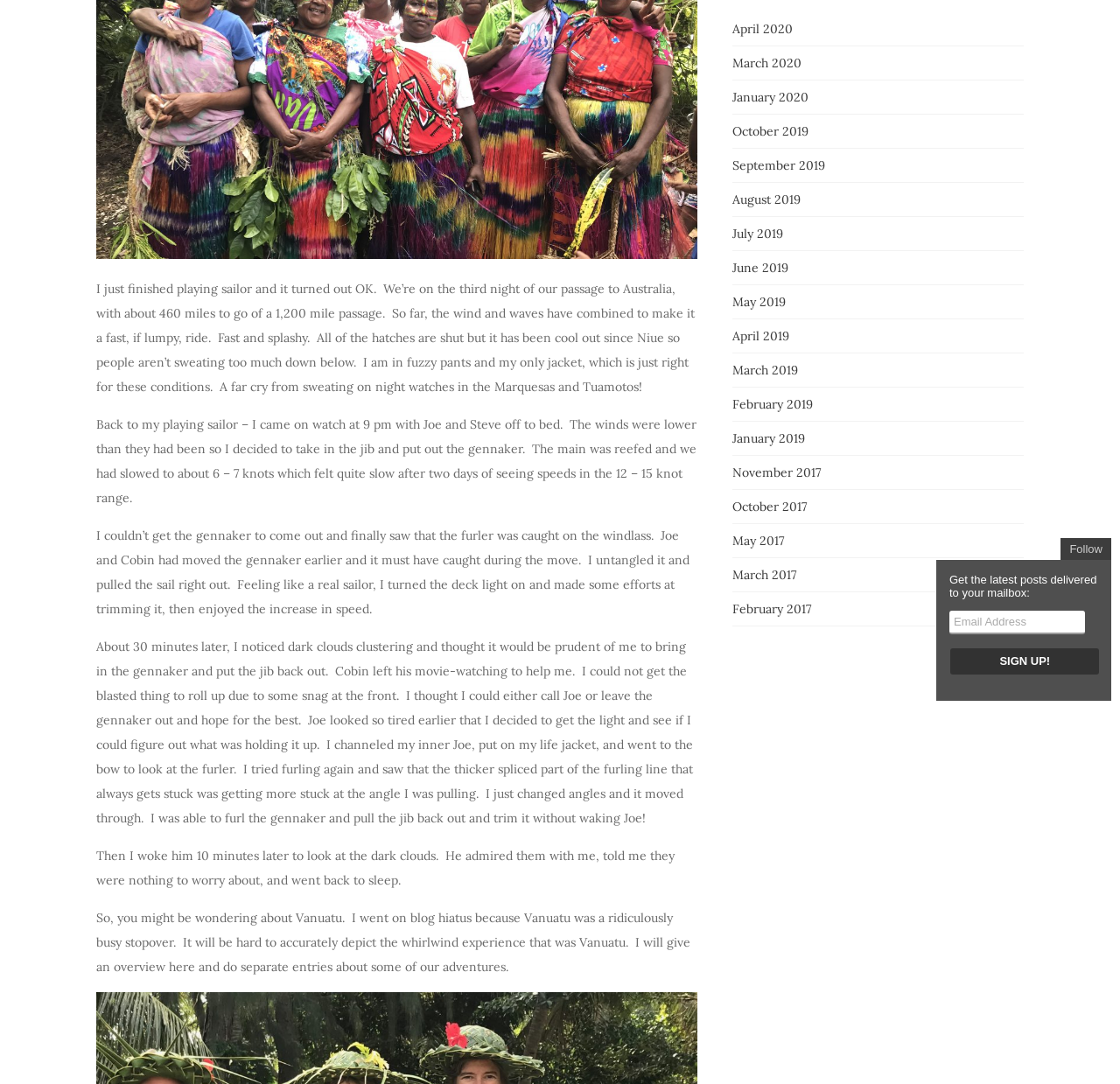For the element described, predict the bounding box coordinates as (top-left x, top-left y, bottom-right x, bottom-right y). All values should be between 0 and 1. Element description: November 2017

[0.654, 0.428, 0.733, 0.443]